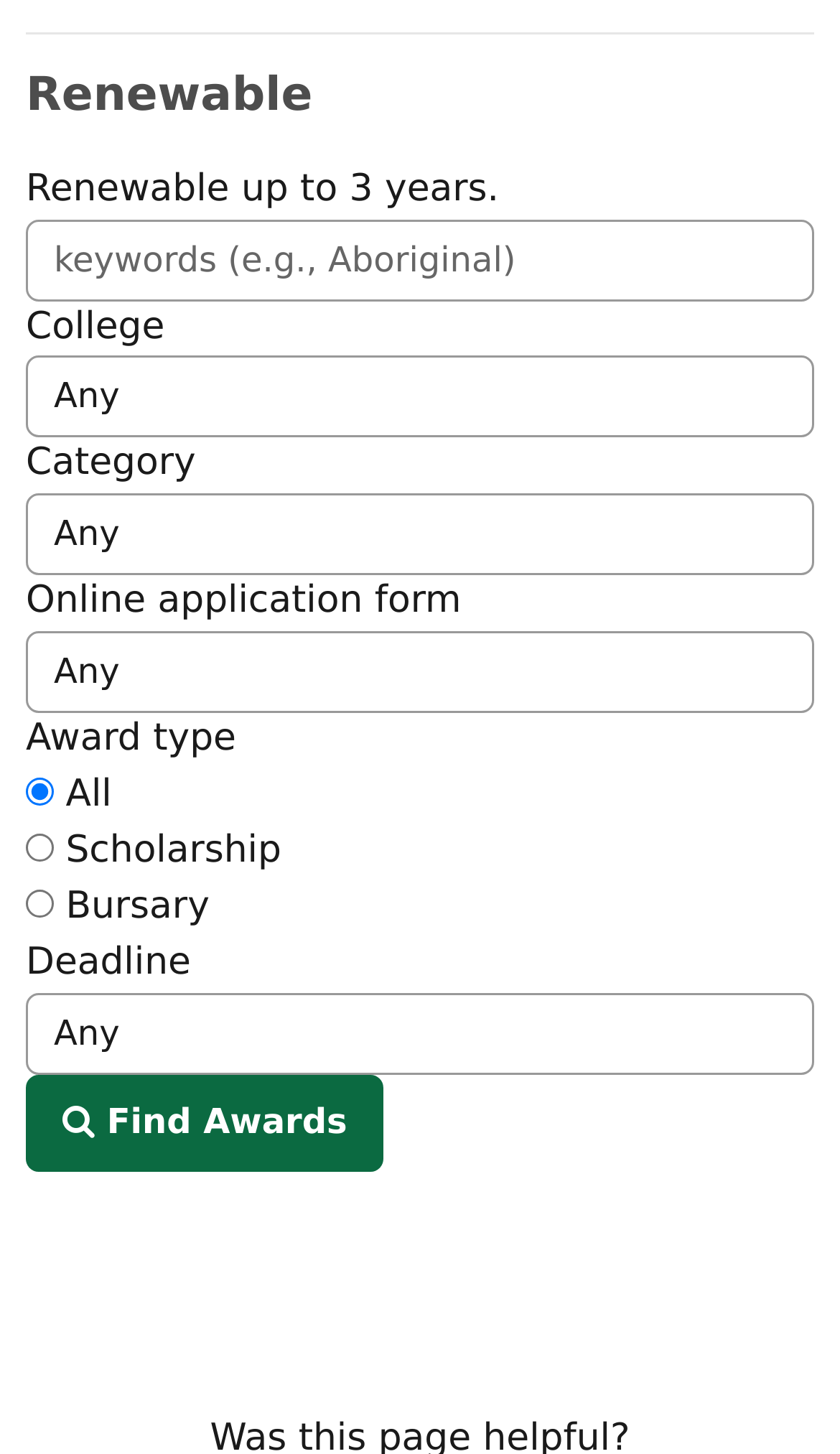Please identify the bounding box coordinates of the element I need to click to follow this instruction: "Enter keywords".

[0.031, 0.15, 0.969, 0.207]